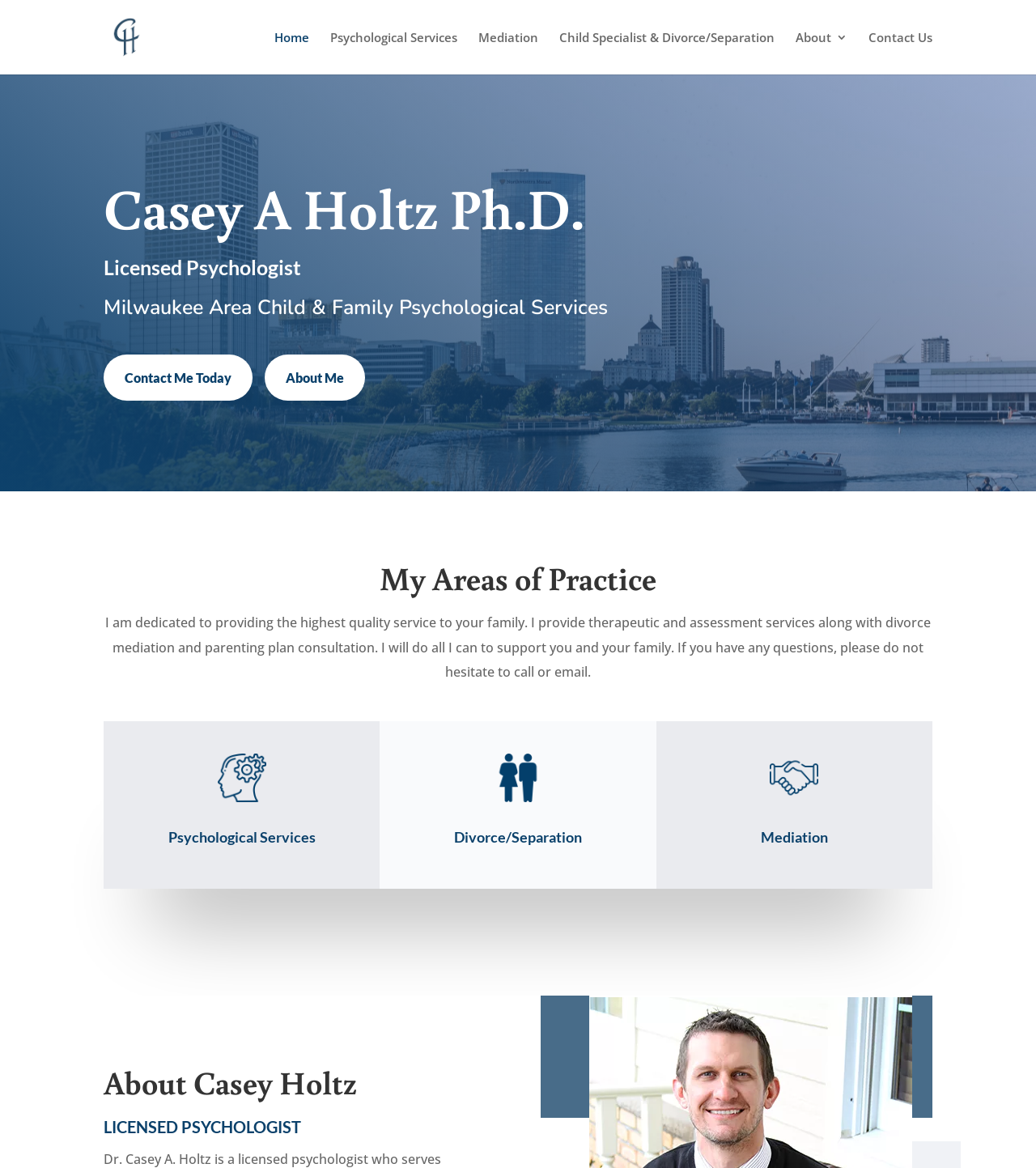What is the name of the psychologist's practice?
Provide a detailed and well-explained answer to the question.

I determined the answer by looking at the StaticText 'Milwaukee Area Child & Family Psychological Services' which is located below the heading 'Casey A Holtz Ph.D.' and appears to be the name of the psychologist's practice.